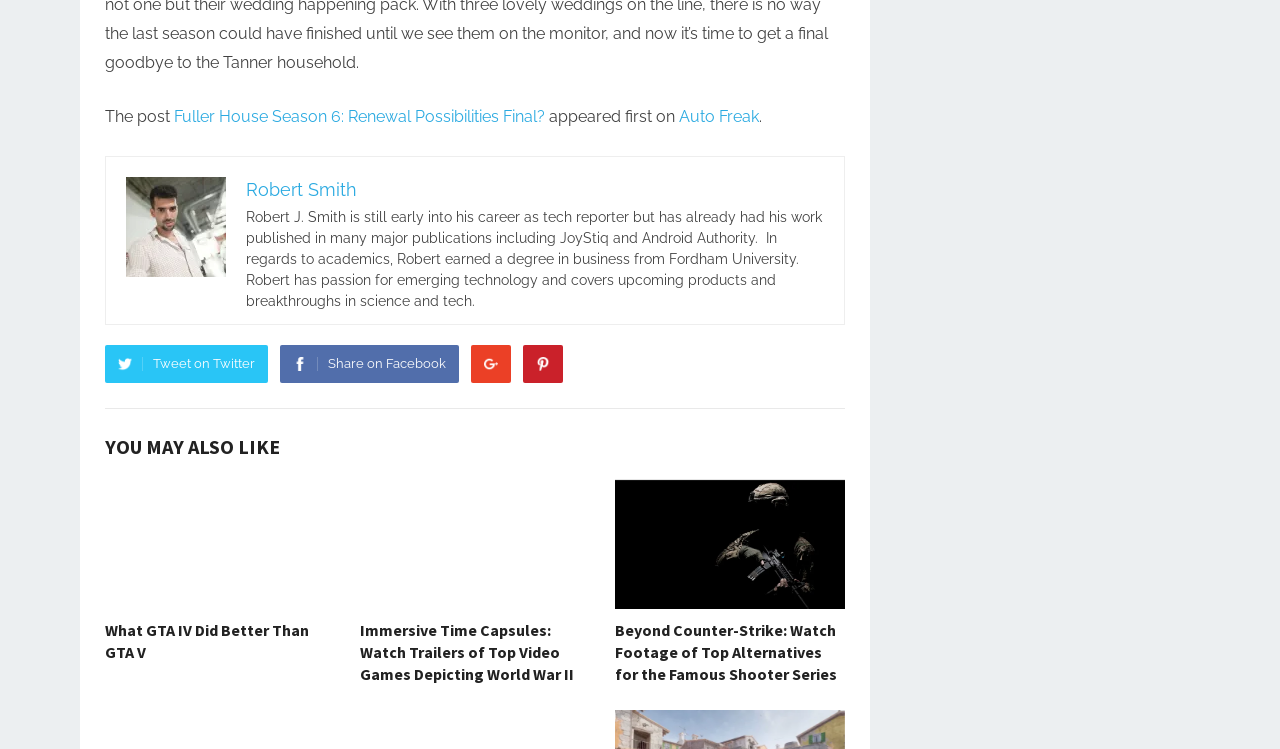Please locate the bounding box coordinates for the element that should be clicked to achieve the following instruction: "Read more about Robert Smith". Ensure the coordinates are given as four float numbers between 0 and 1, i.e., [left, top, right, bottom].

[0.192, 0.24, 0.279, 0.268]